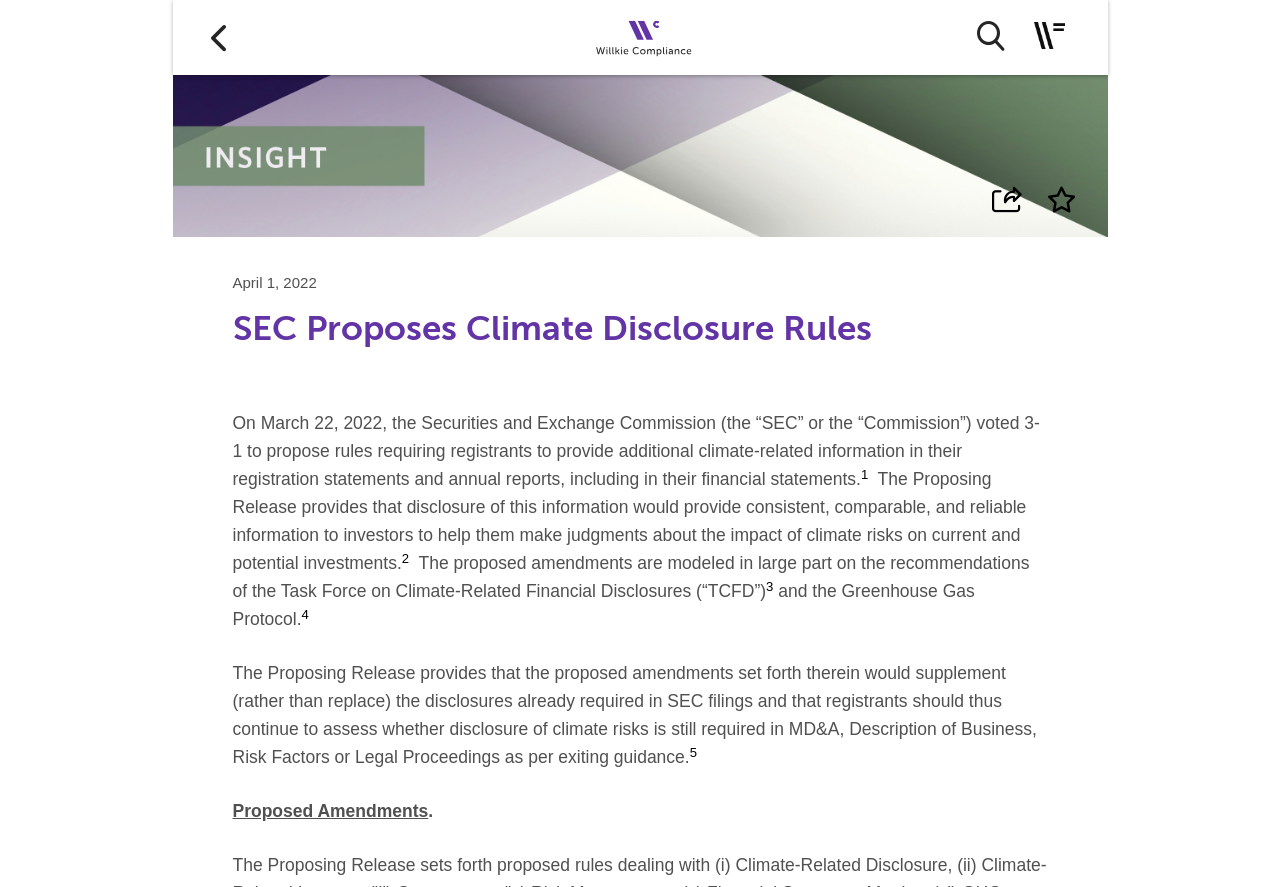What is the proposed action of the Securities and Exchange Commission?
Please provide an in-depth and detailed response to the question.

I inferred the proposed action of the Securities and Exchange Commission from the heading element with bounding box coordinates [0.182, 0.346, 0.818, 0.394], which states that the SEC proposes climate disclosure rules, and the subsequent StaticText elements that describe the proposed rules.